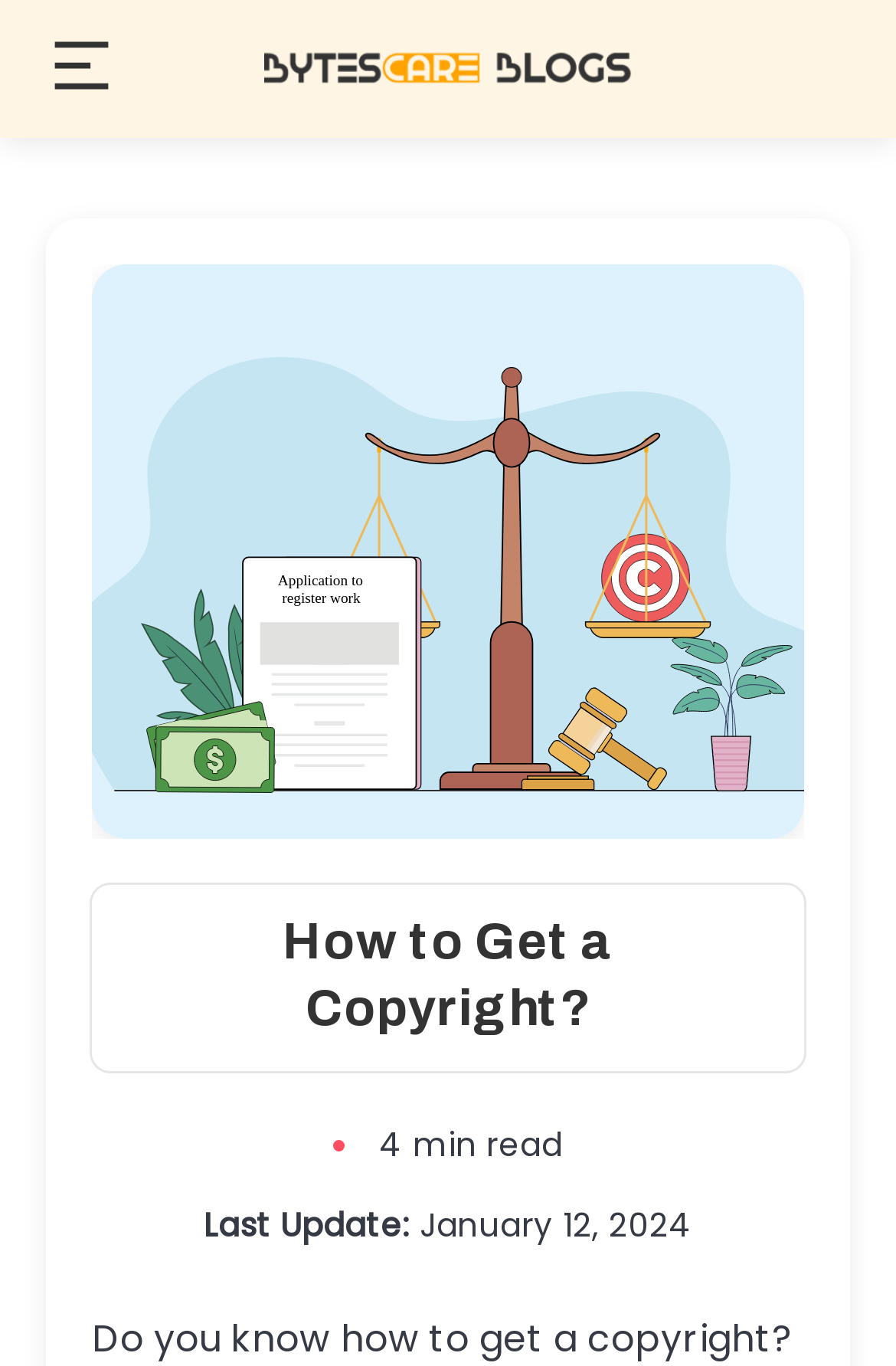Using the element description provided, determine the bounding box coordinates in the format (top-left x, top-left y, bottom-right x, bottom-right y). Ensure that all values are floating point numbers between 0 and 1. Element description: alt="Bytescare Blog"

[0.295, 0.039, 0.705, 0.061]